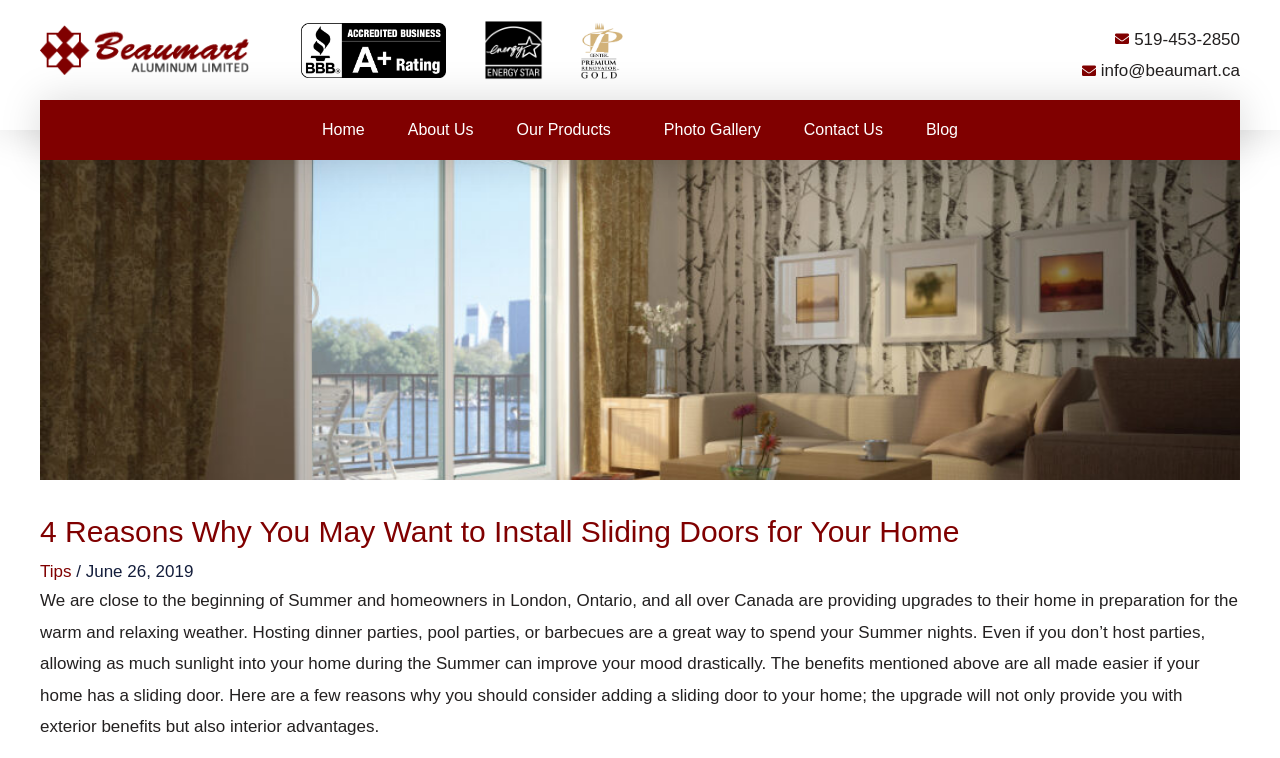What is the purpose of installing sliding doors according to the webpage?
Please answer the question with a single word or phrase, referencing the image.

Exterior and interior benefits